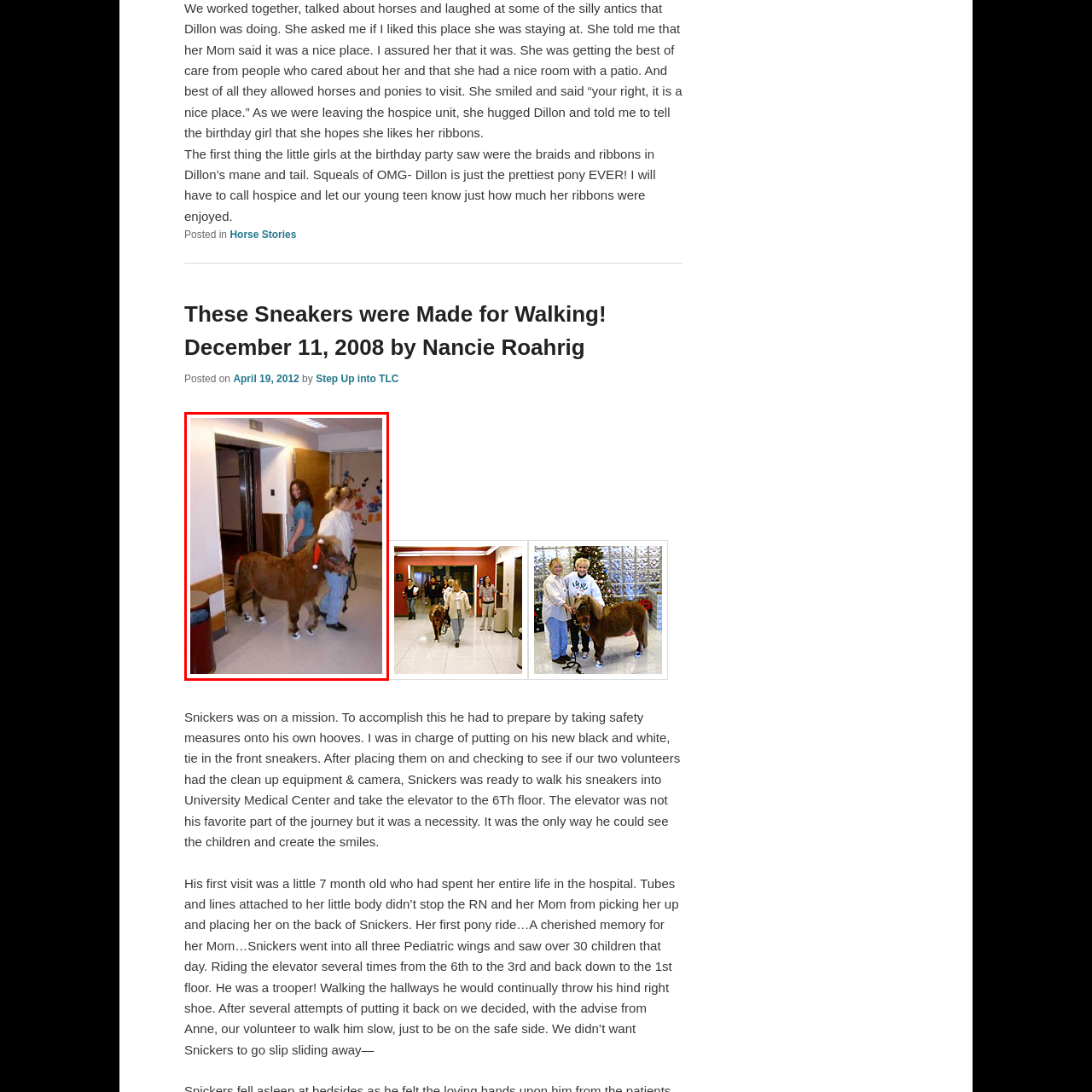What is the purpose of Snickers' visit?
Look at the image within the red bounding box and provide a single word or phrase as an answer.

Therapeutic program